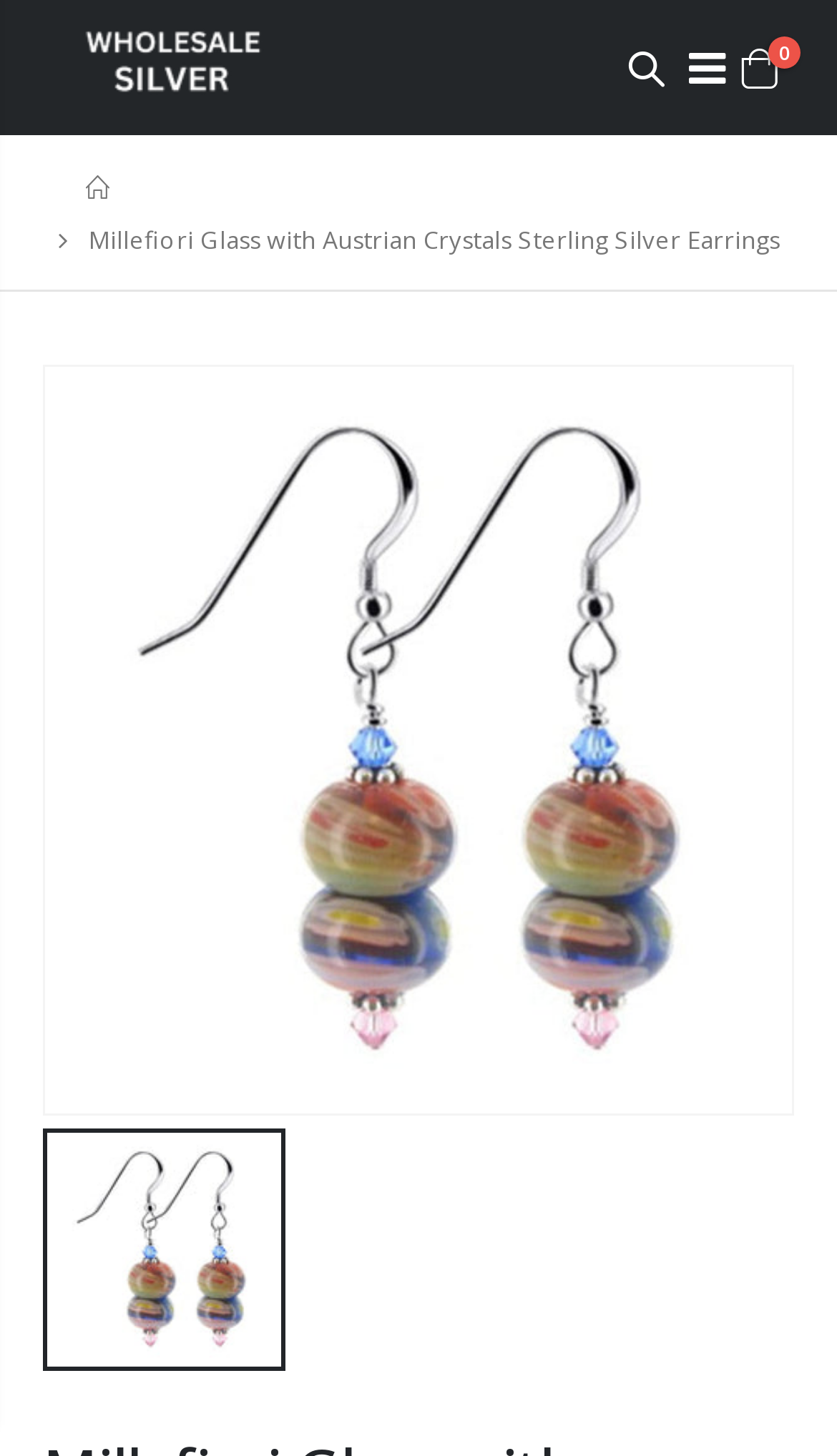How many images are on the webpage? Analyze the screenshot and reply with just one word or a short phrase.

3